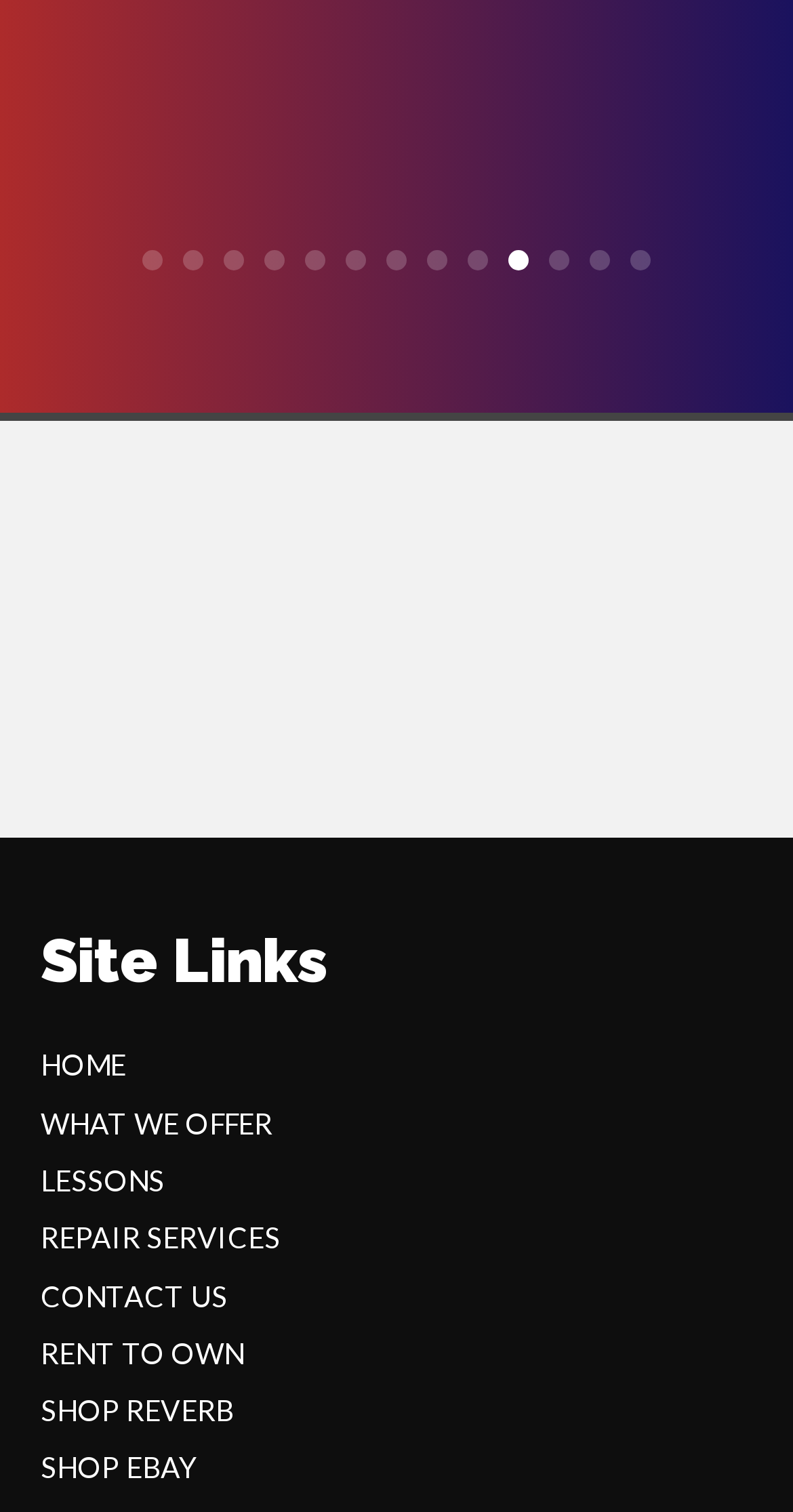What is the last link in the site links section?
From the details in the image, provide a complete and detailed answer to the question.

I looked at the site links section and found the last link, which is 'SHOP EBAY', located at the bottom of the section.